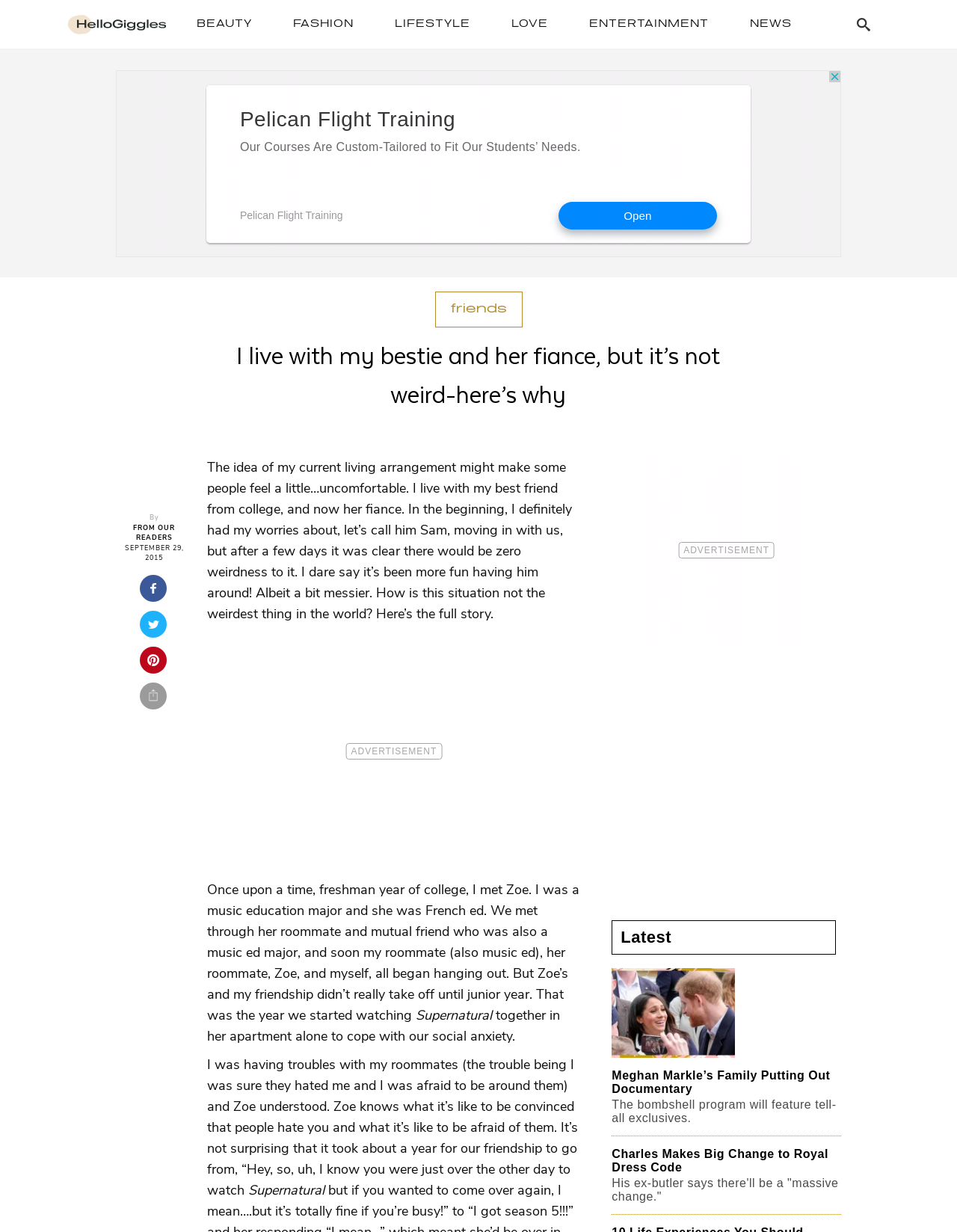Look at the image and write a detailed answer to the question: 
How many links are there in the top navigation bar?

The top navigation bar has links to 'BEAUTY', 'FASHION', 'LIFESTYLE', 'LOVE', 'ENTERTAINMENT', and 'NEWS', which makes a total of 6 links.